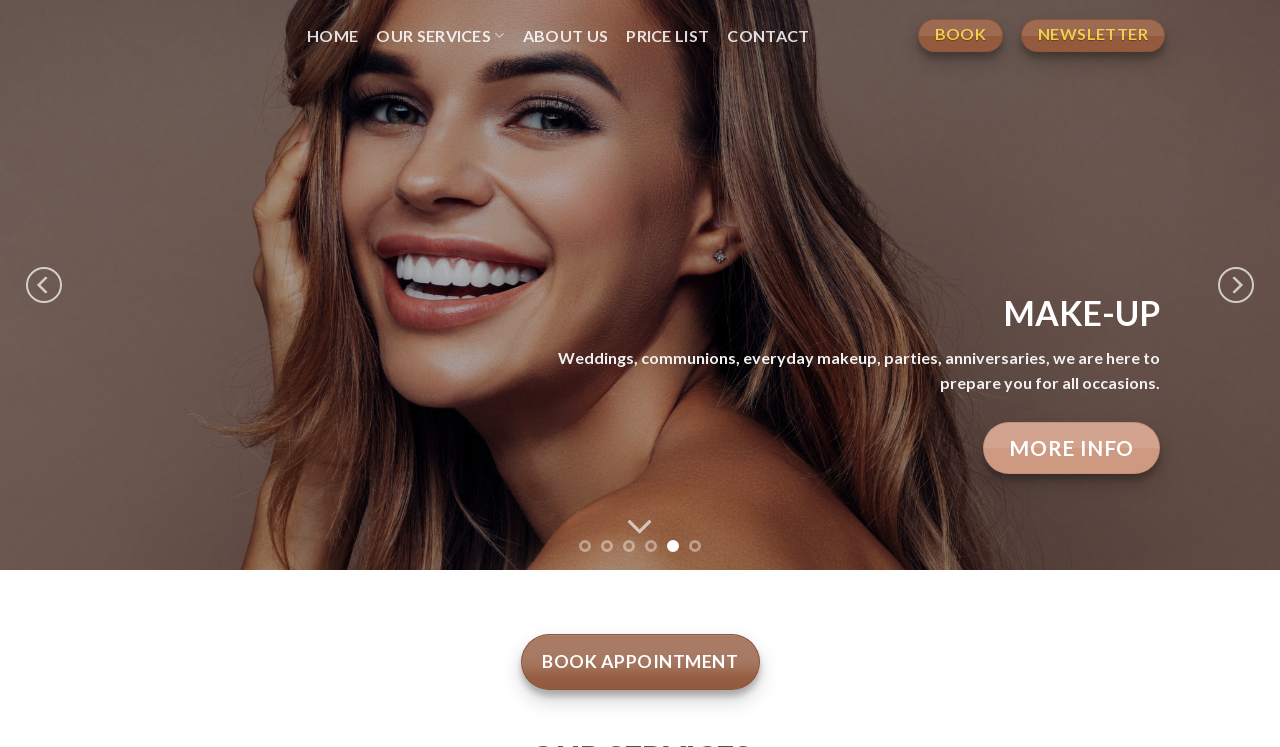Please identify the bounding box coordinates of the element on the webpage that should be clicked to follow this instruction: "View OUR SERVICES". The bounding box coordinates should be given as four float numbers between 0 and 1, formatted as [left, top, right, bottom].

[0.294, 0.001, 0.394, 0.094]